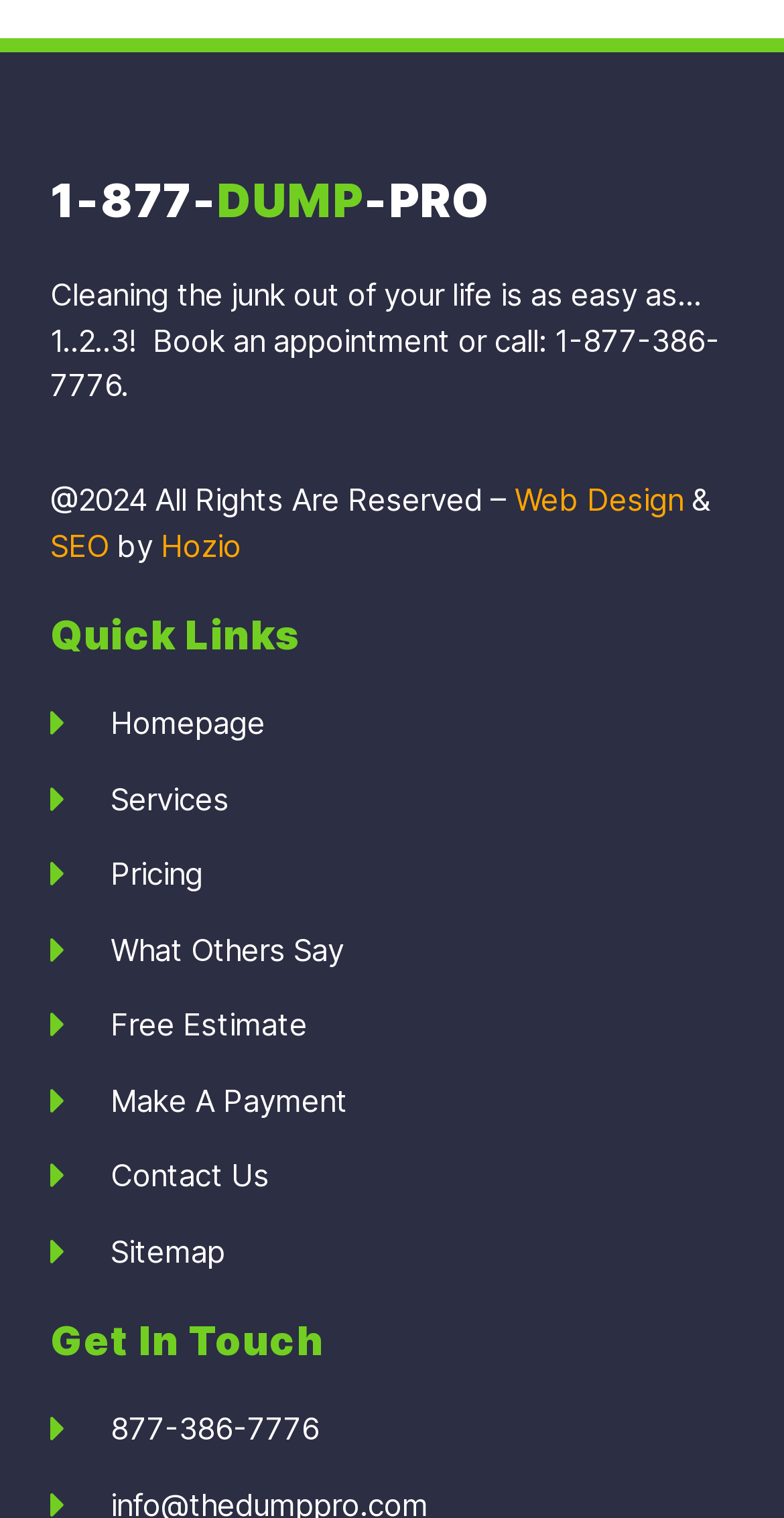Analyze the image and deliver a detailed answer to the question: What are the quick links provided on the webpage?

The quick links are located in the middle section of the webpage, under the heading 'Quick Links'. They include links to 'Homepage', 'Services', 'Pricing', 'What Others Say', 'Free Estimate', 'Make A Payment', 'Contact Us', and 'Sitemap'.